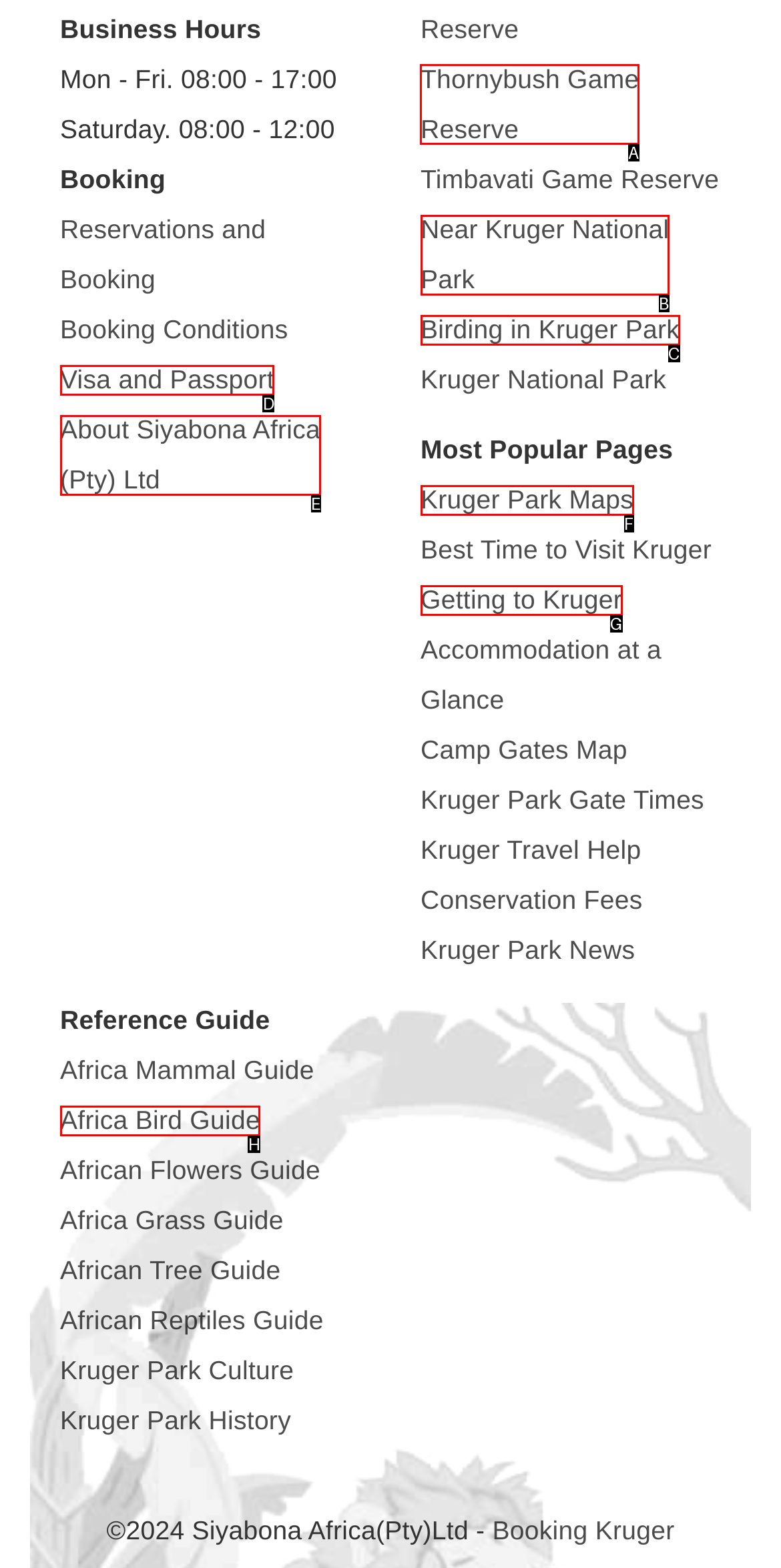Please indicate which HTML element should be clicked to fulfill the following task: Explore Thornybush Game Reserve. Provide the letter of the selected option.

A